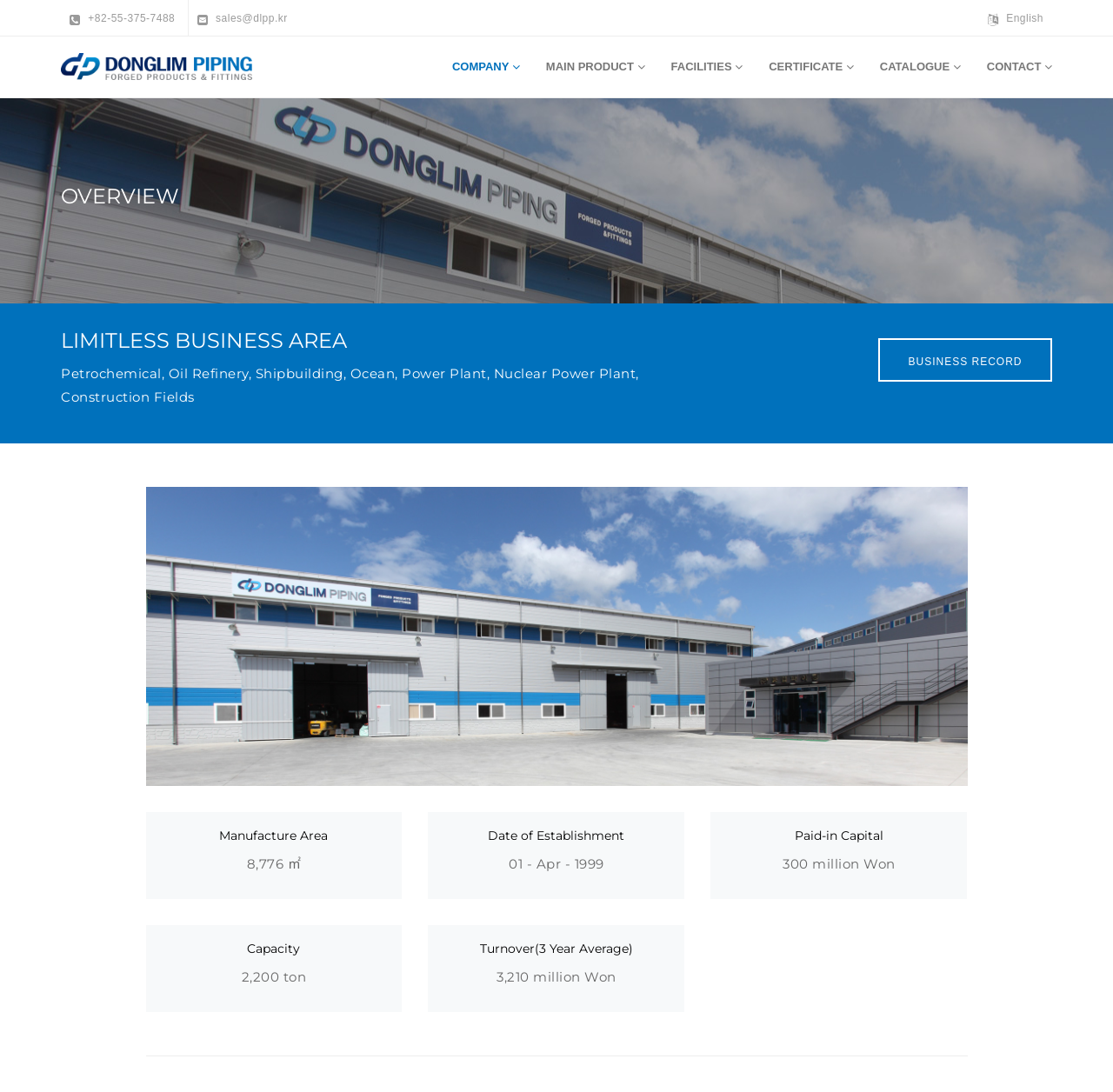Identify the bounding box coordinates of the clickable region required to complete the instruction: "View the company overview". The coordinates should be given as four float numbers within the range of 0 and 1, i.e., [left, top, right, bottom].

[0.055, 0.17, 0.945, 0.191]